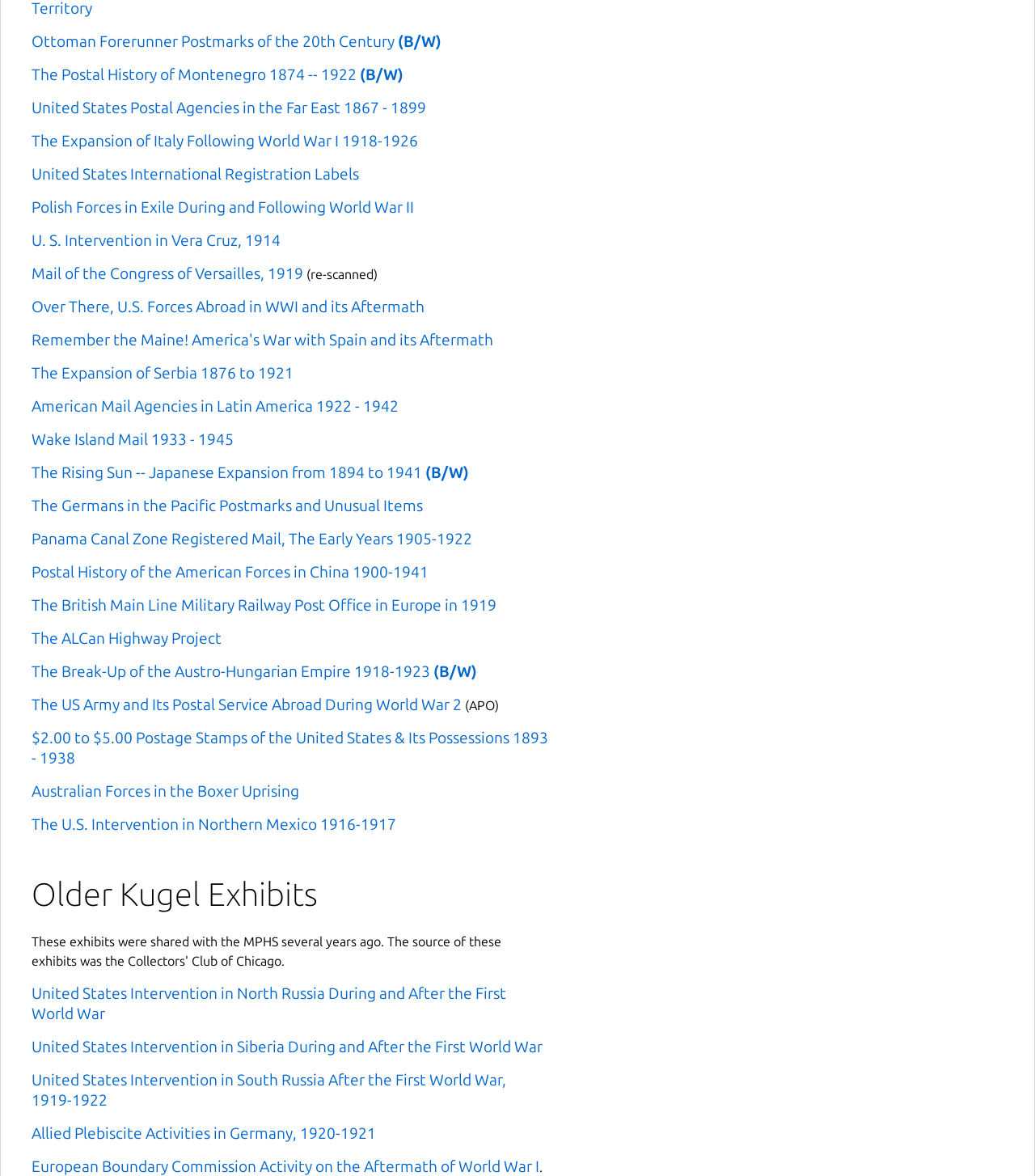Locate the coordinates of the bounding box for the clickable region that fulfills this instruction: "Read about Older Kugel Exhibits".

[0.031, 0.722, 0.969, 0.777]